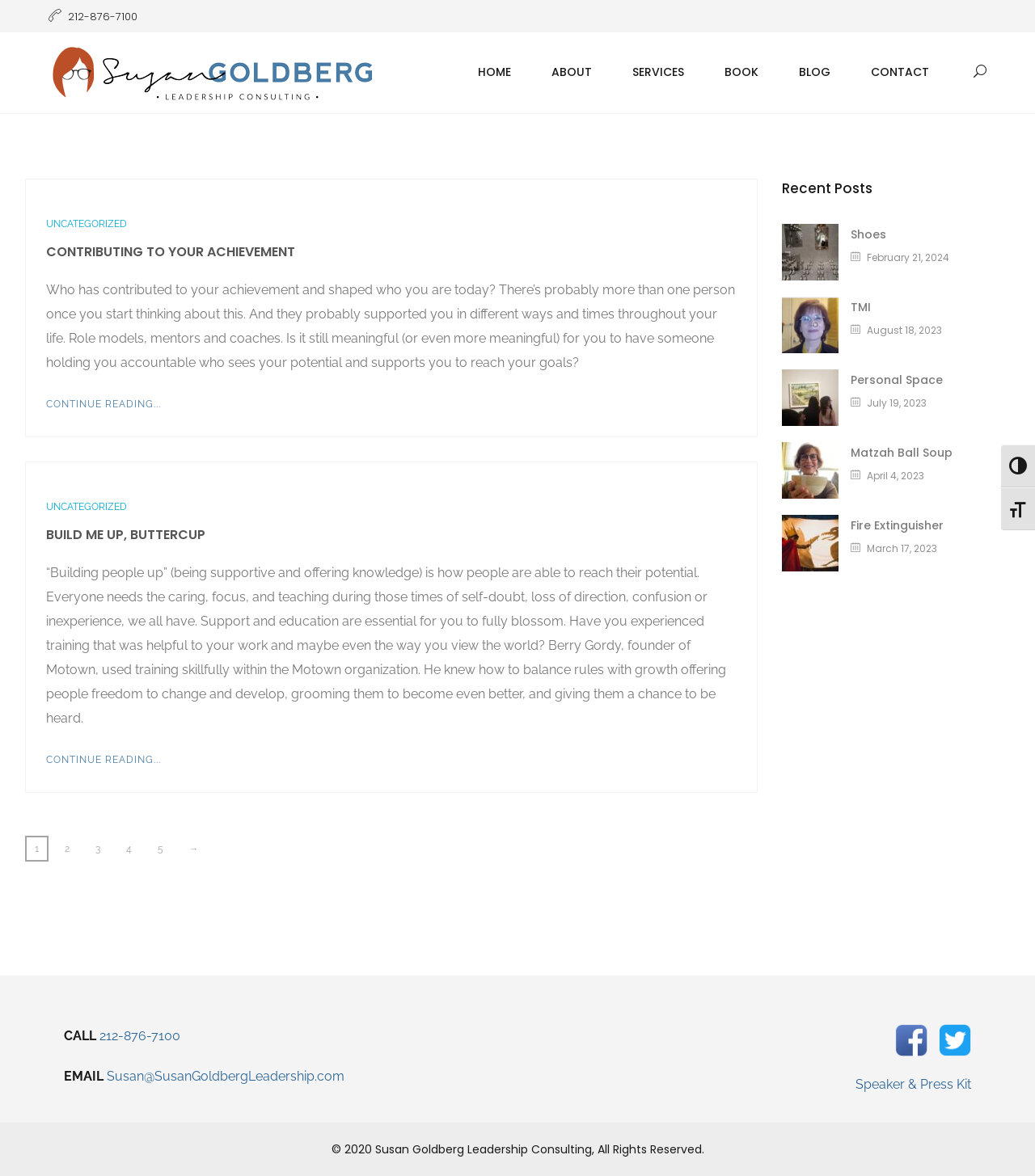Respond to the following query with just one word or a short phrase: 
How many links are in the 'Recent Posts' section?

5